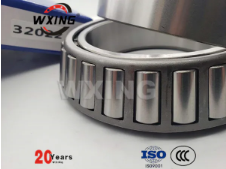Thoroughly describe the content and context of the image.

The image showcases a close-up view of a high-quality single-row tapered roller bearing, designed to accommodate substantial radial loads and single-direction thrust loads. Featuring a sleek, polished metallic surface, the bearing displays its cylindrical rollers arranged within a sturdy casing. This particular bearing is labeled with the reference number "32022," indicating its specific design and application. In the background, packaging branded with "WXING" can be seen, highlighting the manufacturer’s reputation for excellence, underscored by their commitment to quality as indicated by ISO certifications. The visual context suggests durability and precision engineering, essential for various mechanical applications. Additionally, the image is complemented by a promotional element showcasing "20 years" in the field, emphasizing the company's extensive experience.